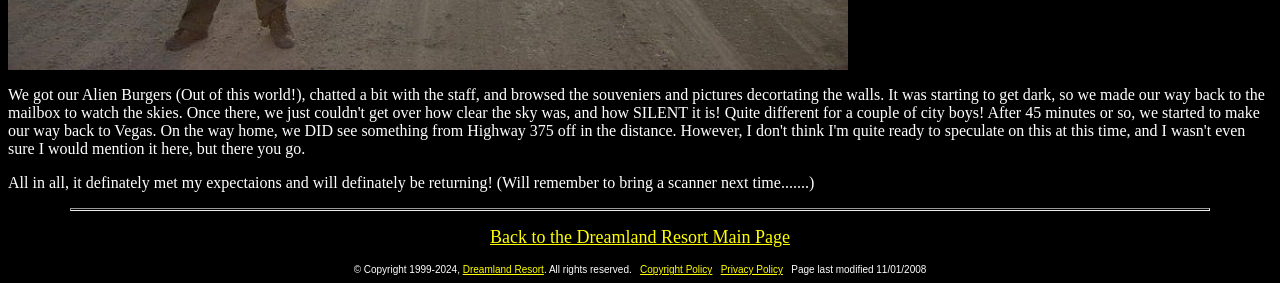Carefully observe the image and respond to the question with a detailed answer:
What is the year of the copyright?

The year of the copyright is 1999-2024 because the text '© Copyright 1999-' and '2024,' are present at the bottom of the page.